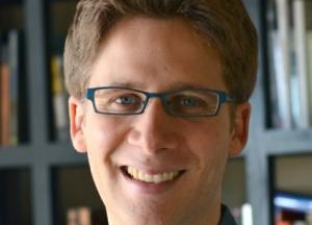Generate a complete and detailed caption for the image.

This image features Tom Griffiths, a prominent figure in the field of psychology and an esteemed professor at Princeton University. He is also the director of the Computational Cognitive Science Lab. Known for his innovative research, his work primarily focuses on developing mathematical models that explore higher-level cognition. The setting suggests a scholarly environment, likely reflecting his commitment to both academic research and practical application in understanding cognitive processes. This image accompanies his profile, which highlights his significant contributions to machine learning and cognition.